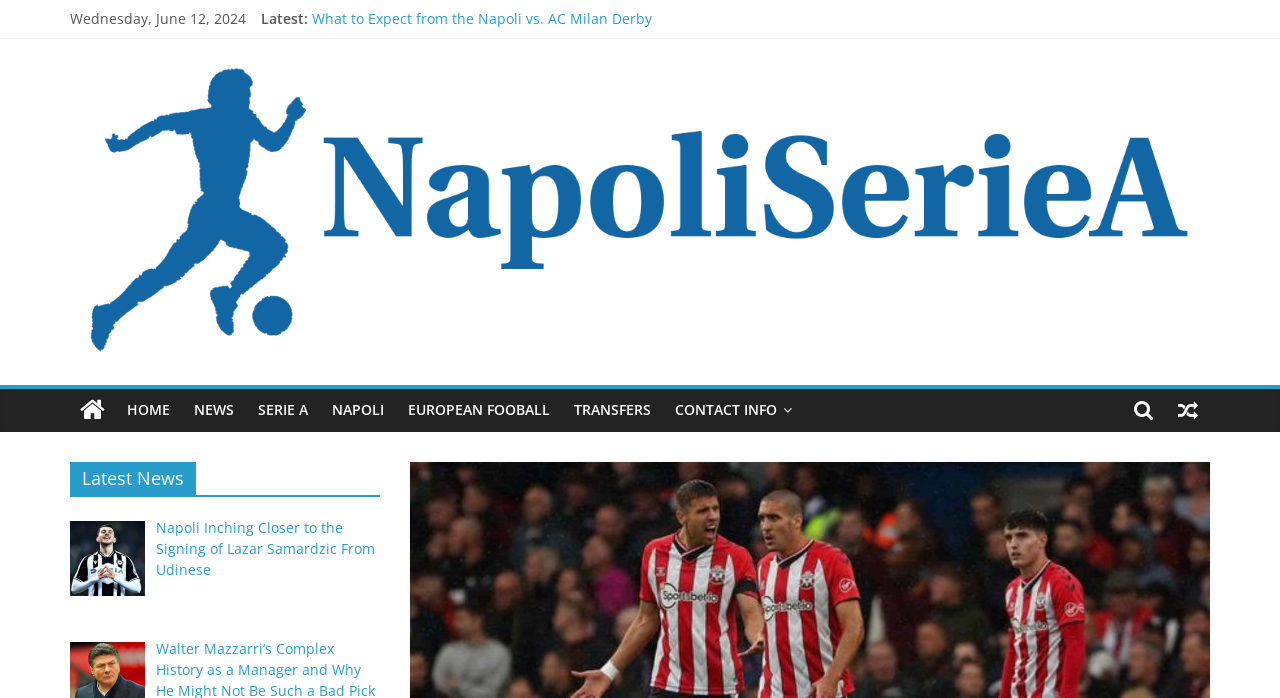Pinpoint the bounding box coordinates of the area that should be clicked to complete the following instruction: "View the image of Napoli Inching Closer to the Signing of Lazar Samardzic From Udinese". The coordinates must be given as four float numbers between 0 and 1, i.e., [left, top, right, bottom].

[0.055, 0.747, 0.113, 0.854]